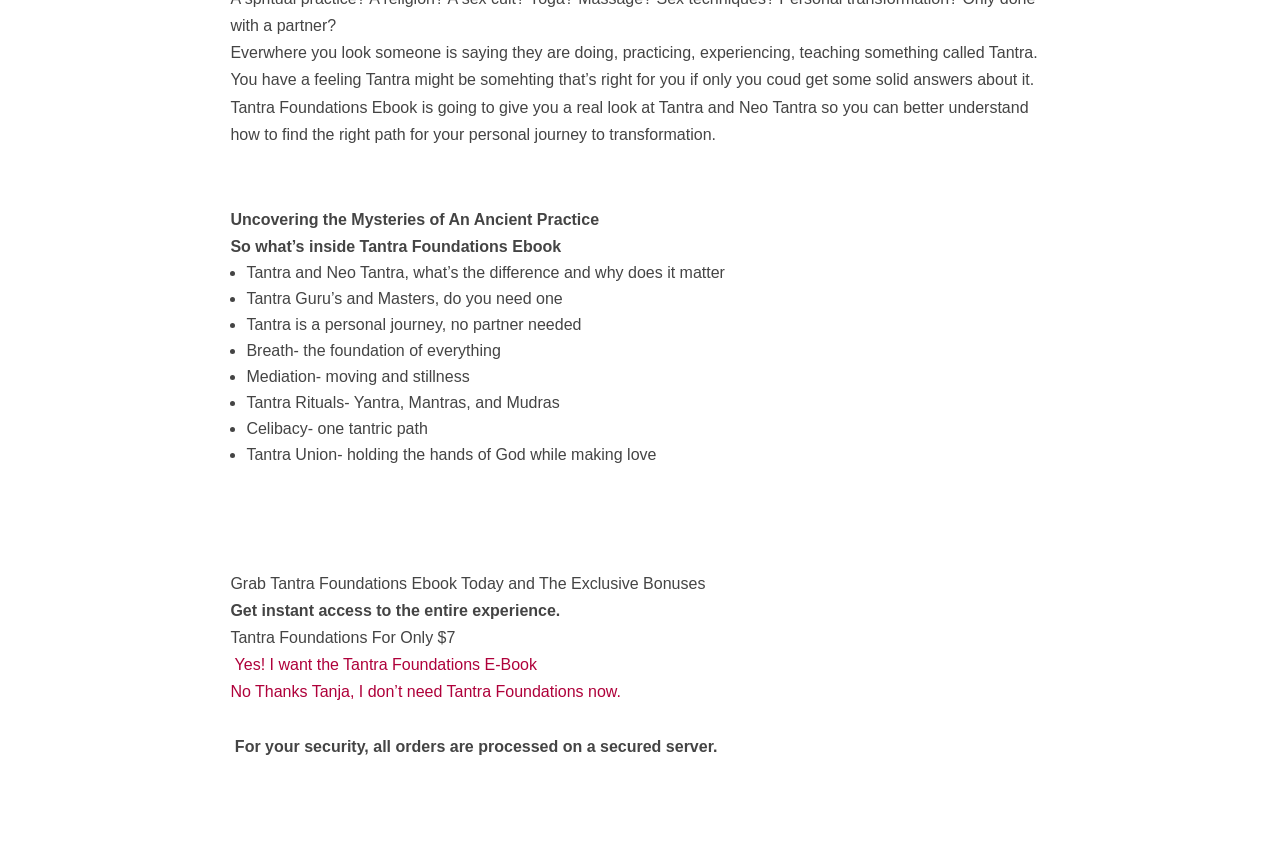Using the description: "Tantra Foundations For Only $7", identify the bounding box of the corresponding UI element in the screenshot.

[0.18, 0.737, 0.82, 0.77]